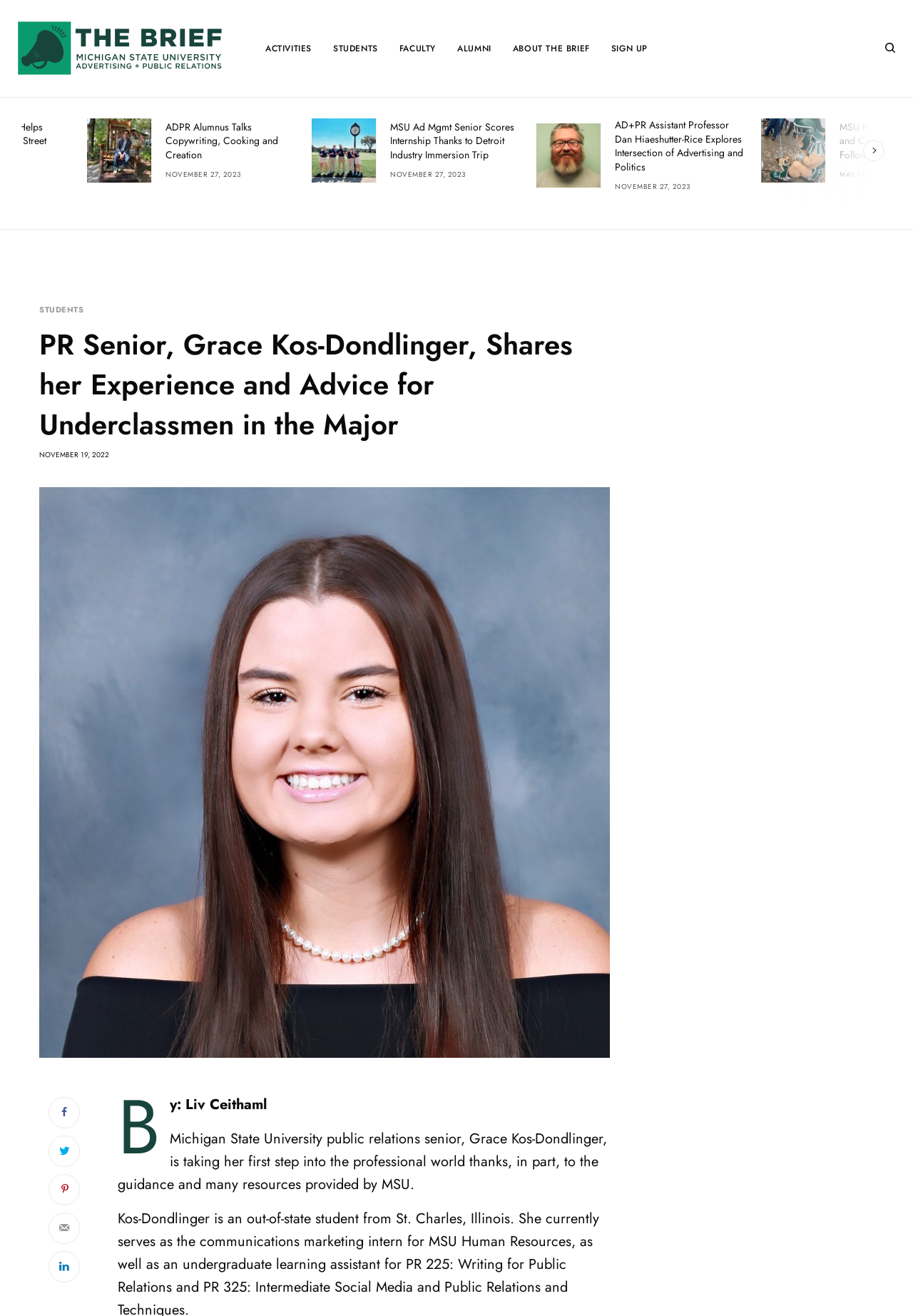Given the element description "Students" in the screenshot, predict the bounding box coordinates of that UI element.

[0.043, 0.232, 0.092, 0.238]